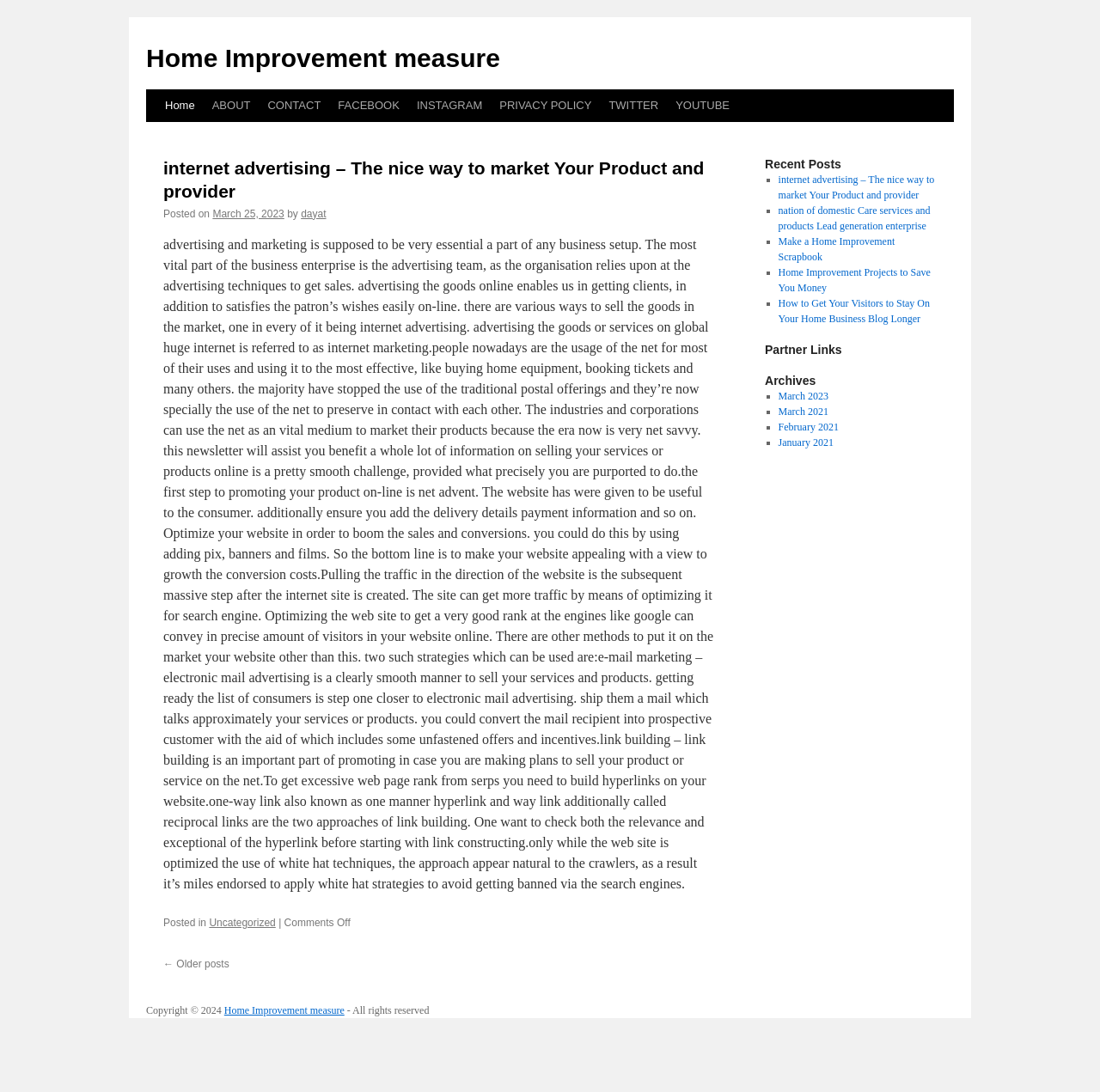Pinpoint the bounding box coordinates of the element that must be clicked to accomplish the following instruction: "Read the article about internet advertising". The coordinates should be in the format of four float numbers between 0 and 1, i.e., [left, top, right, bottom].

[0.148, 0.143, 0.648, 0.186]